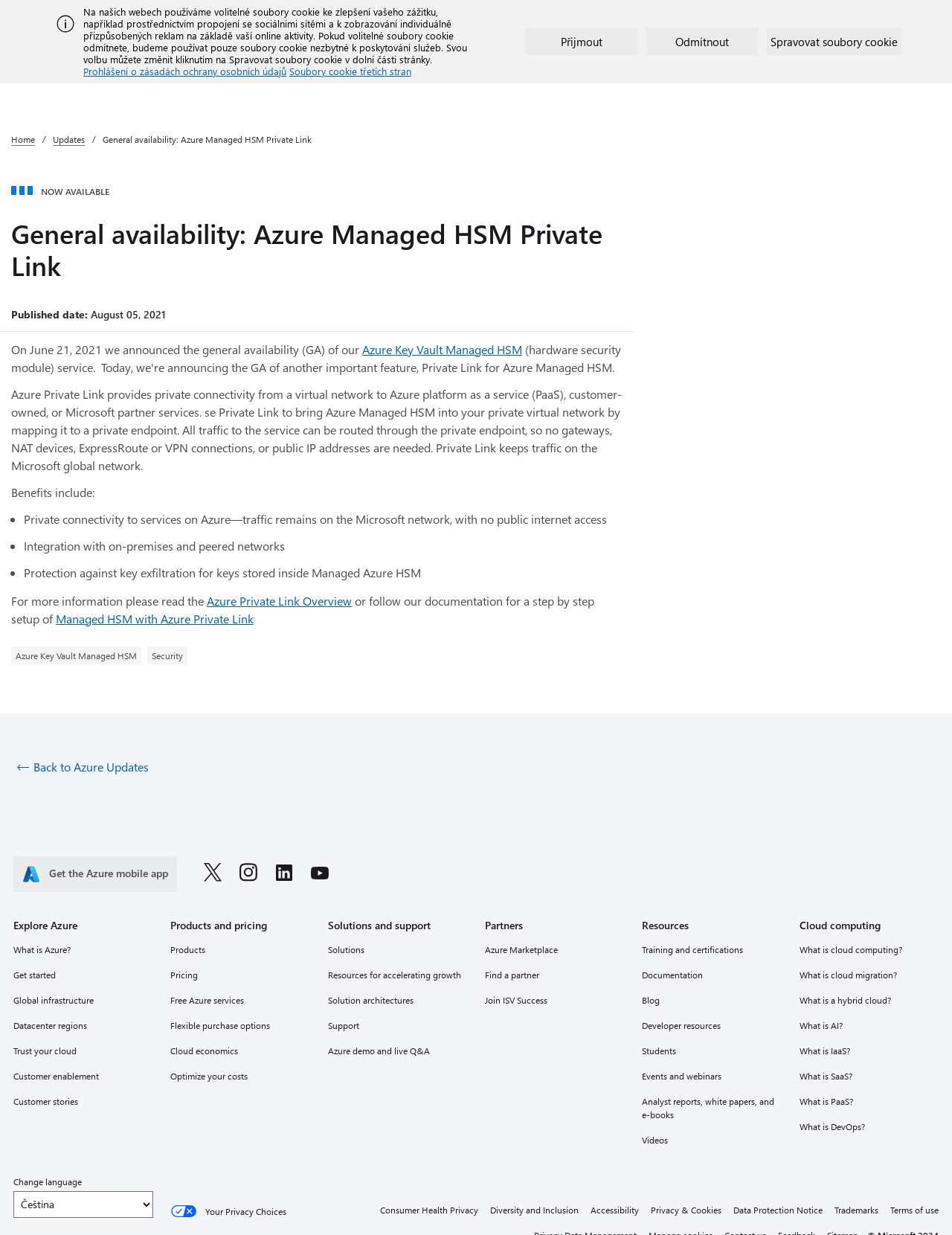Using the information in the image, could you please answer the following question in detail:
What is the name of the service that can be brought into a private virtual network using Private Link?

According to the webpage, Azure Managed HSM can be brought into a private virtual network by mapping it to a private endpoint using Private Link.